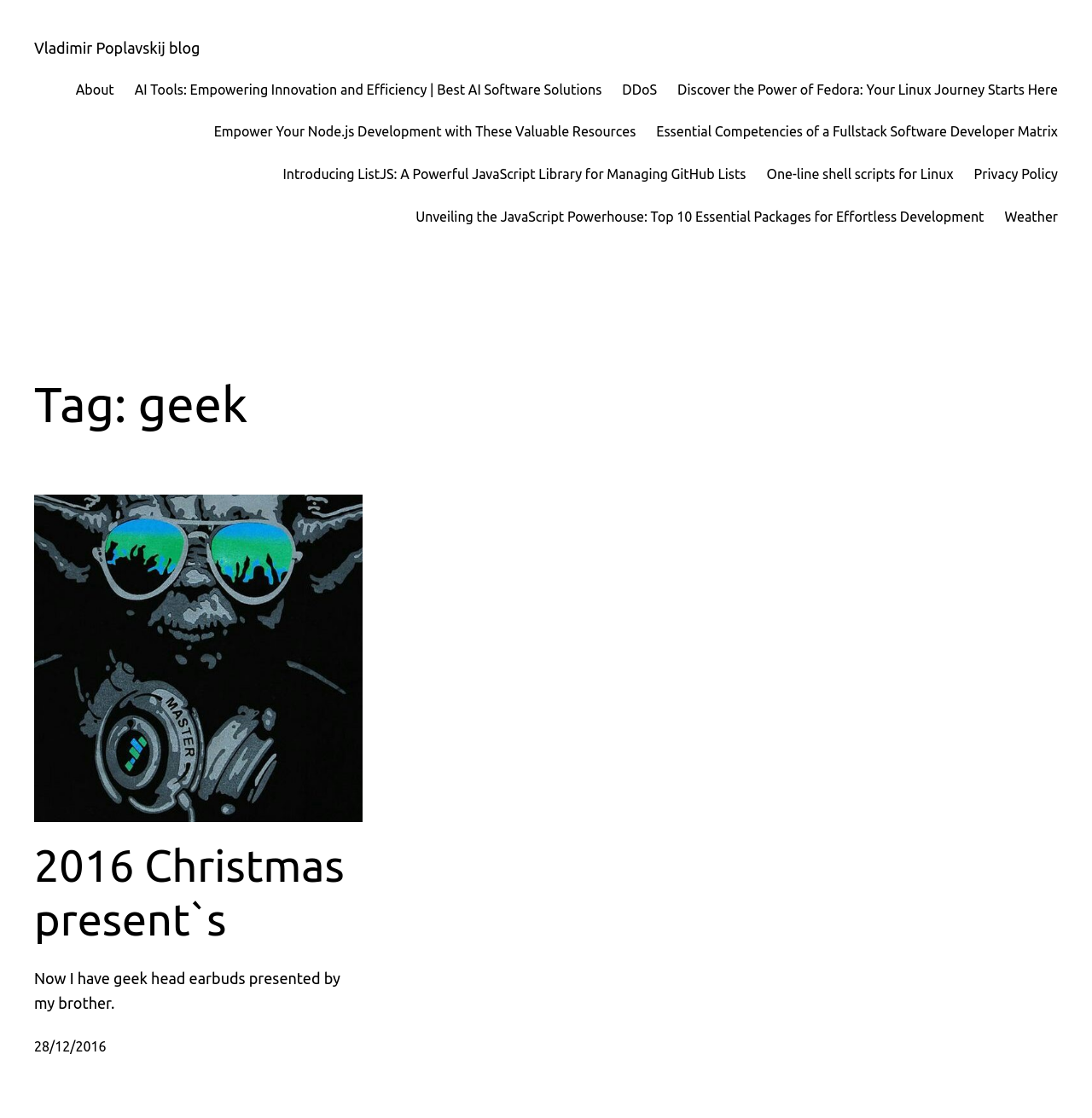What is the topic of the post with the image?
Provide an in-depth answer to the question, covering all aspects.

The post with the image has a heading that says '2016 Christmas present`s'. This suggests that the topic of the post is about a Christmas present received in 2016.